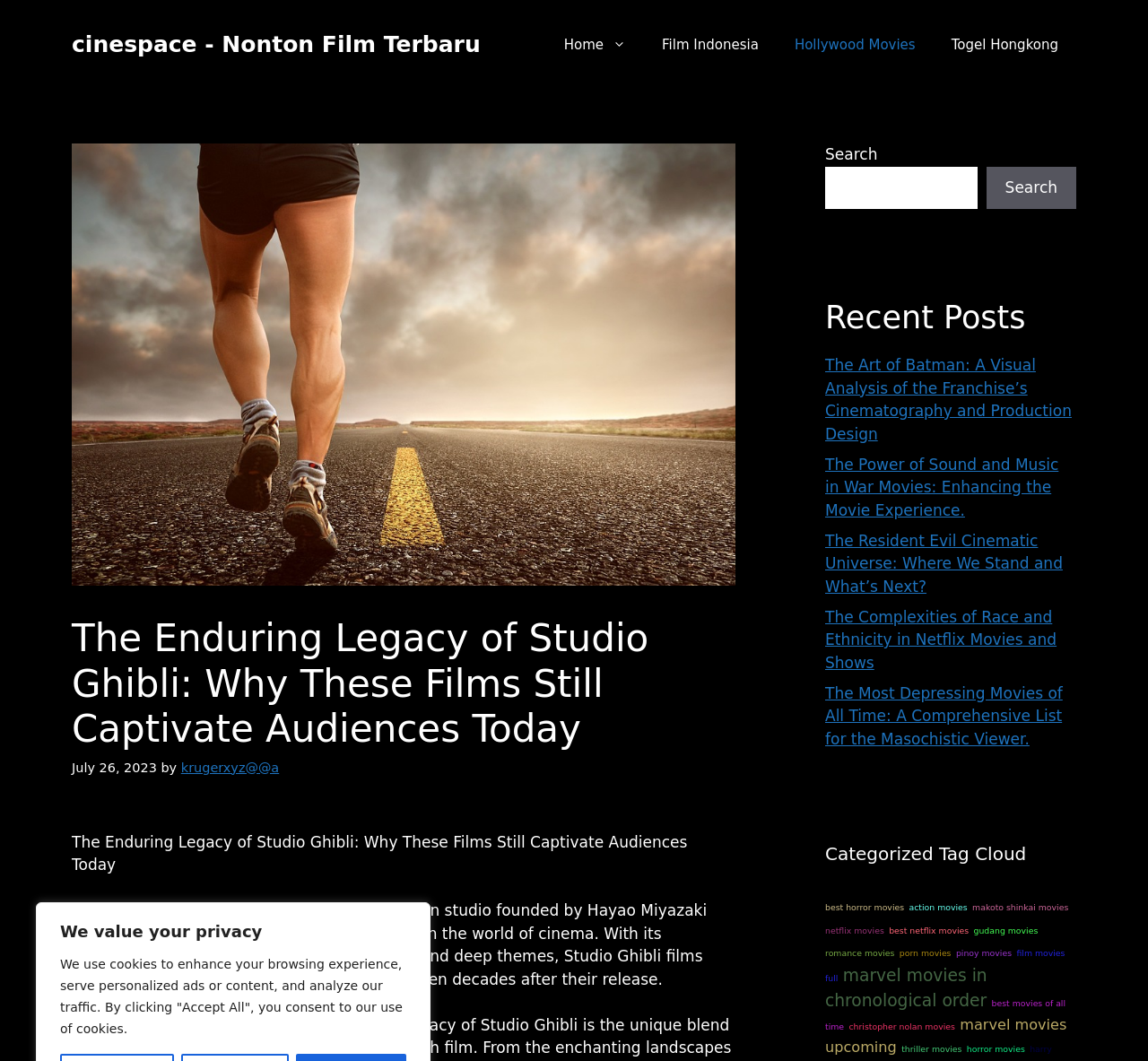Provide a short answer to the following question with just one word or phrase: What is the date of the article?

July 26, 2023